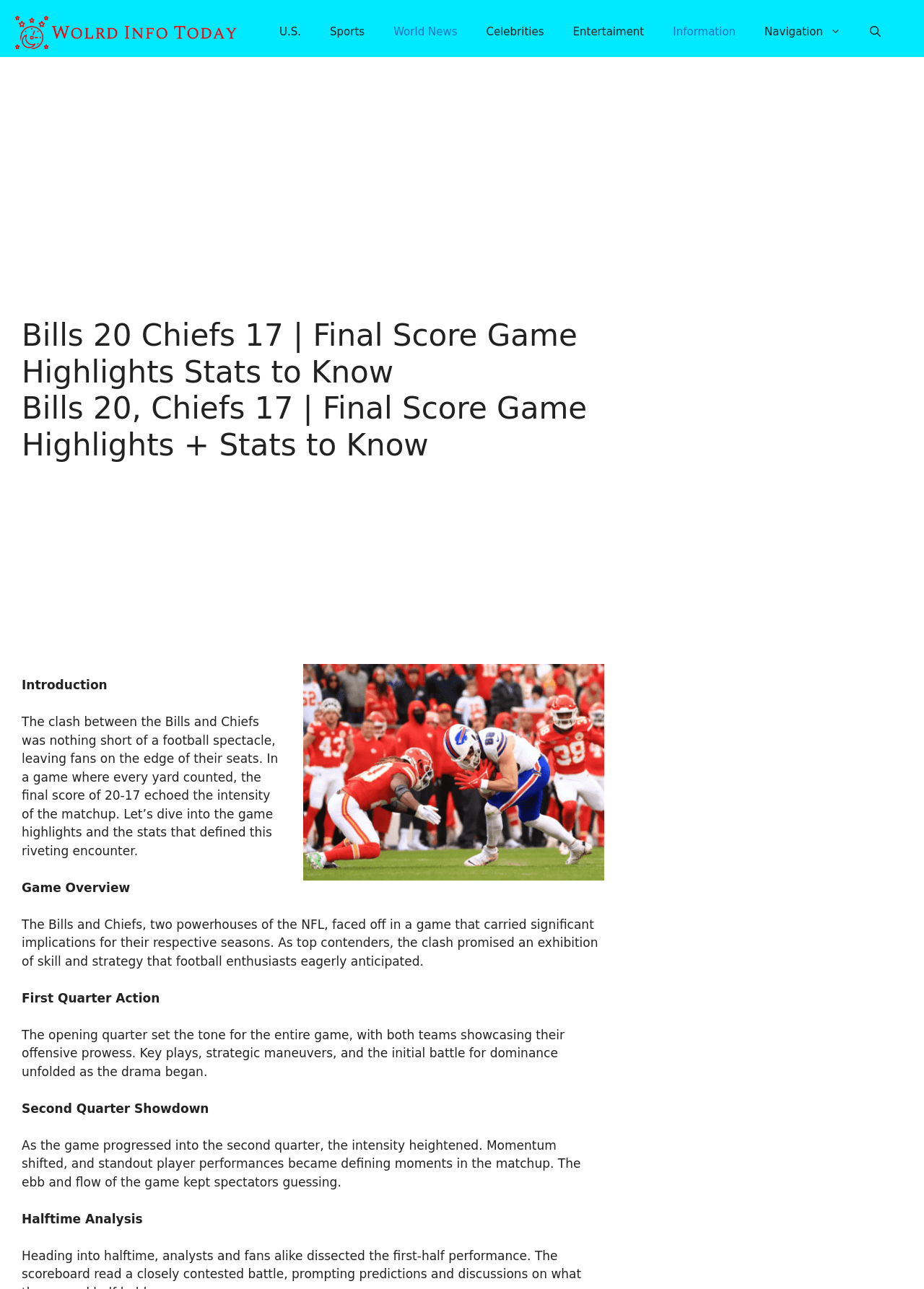Determine the bounding box coordinates for the area you should click to complete the following instruction: "Read the Game Overview".

[0.023, 0.683, 0.141, 0.694]